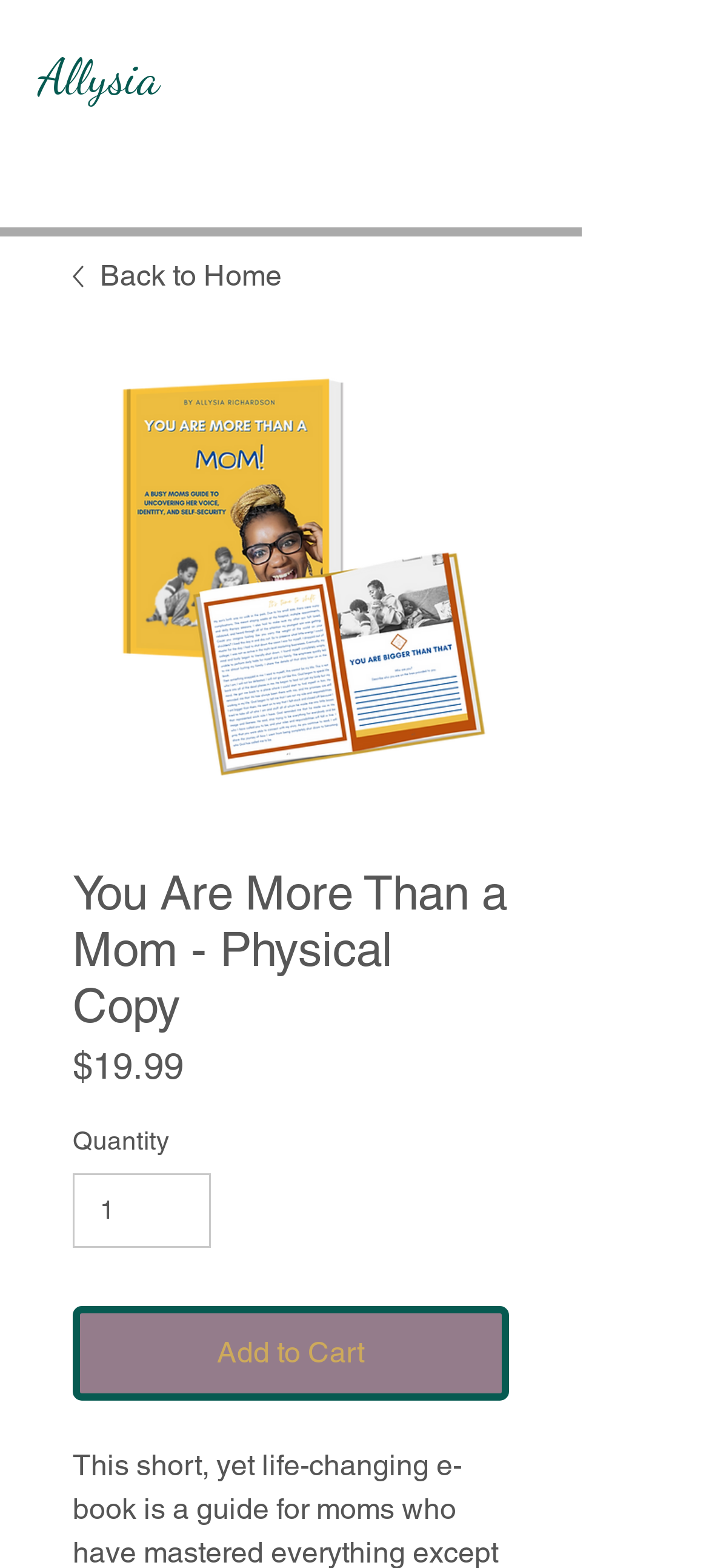What is the minimum quantity of the book that can be purchased?
Please answer using one word or phrase, based on the screenshot.

1